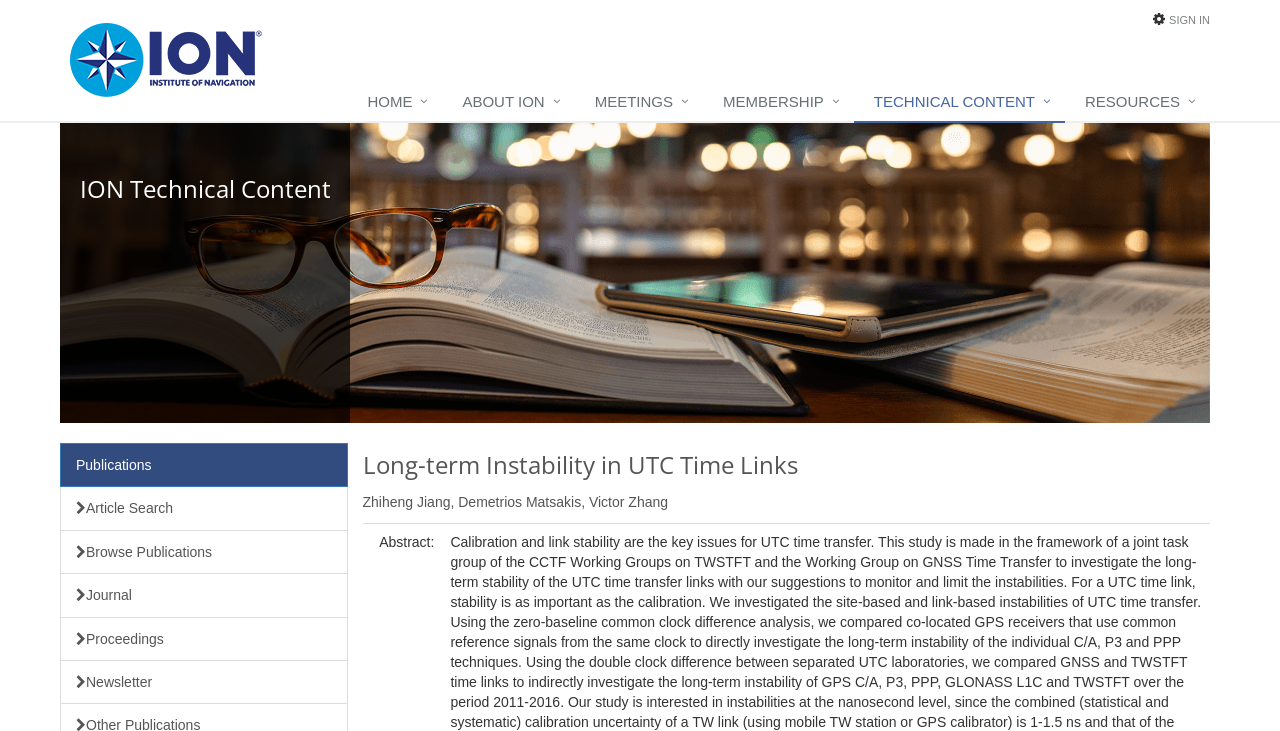Respond to the following query with just one word or a short phrase: 
Who are the authors of the technical content?

Zhiheng Jiang, Demetrios Matsakis, Victor Zhang